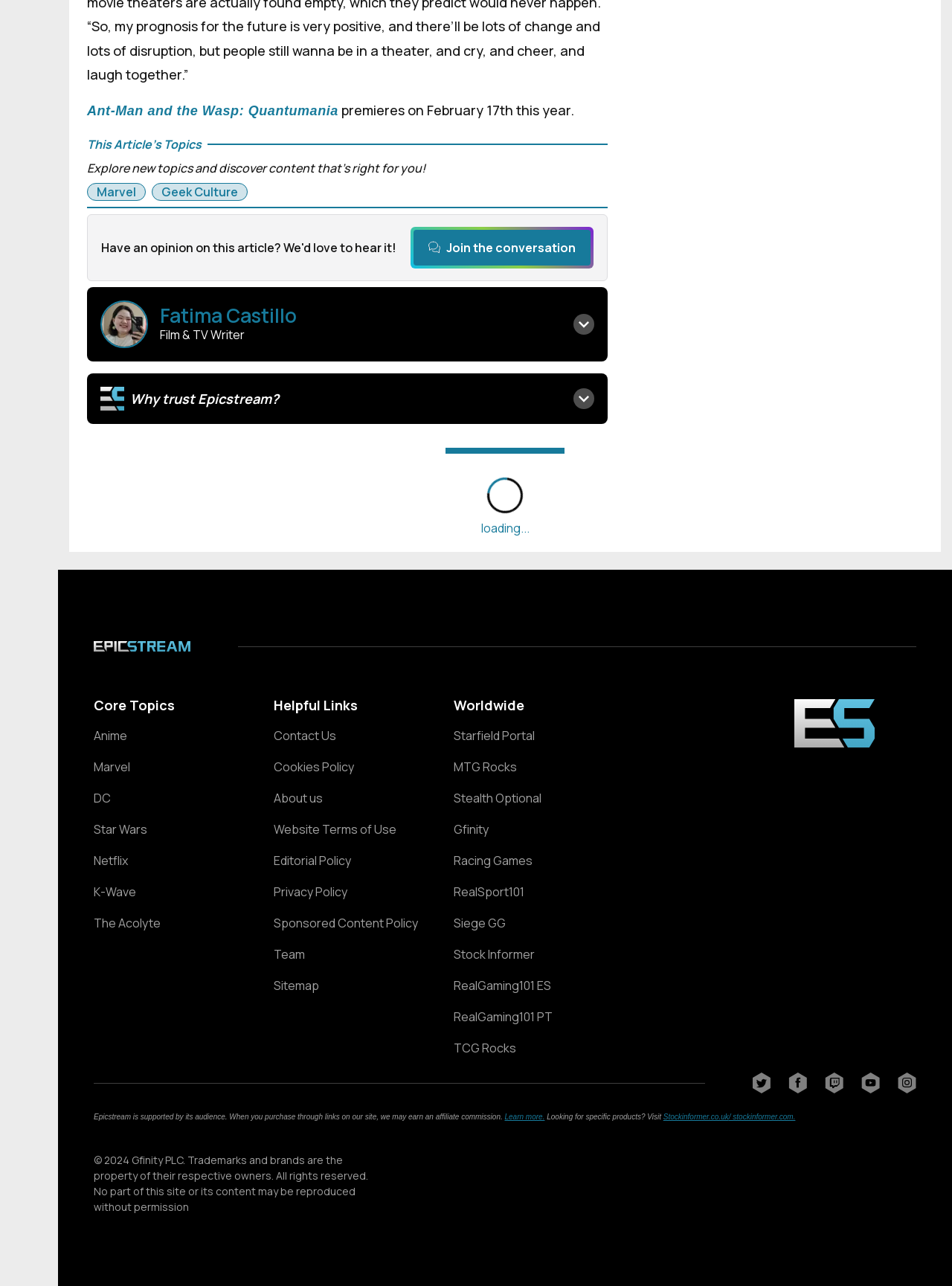Please identify the bounding box coordinates of the clickable area that will allow you to execute the instruction: "Join the conversation by clicking the chat bubble button".

[0.433, 0.177, 0.622, 0.208]